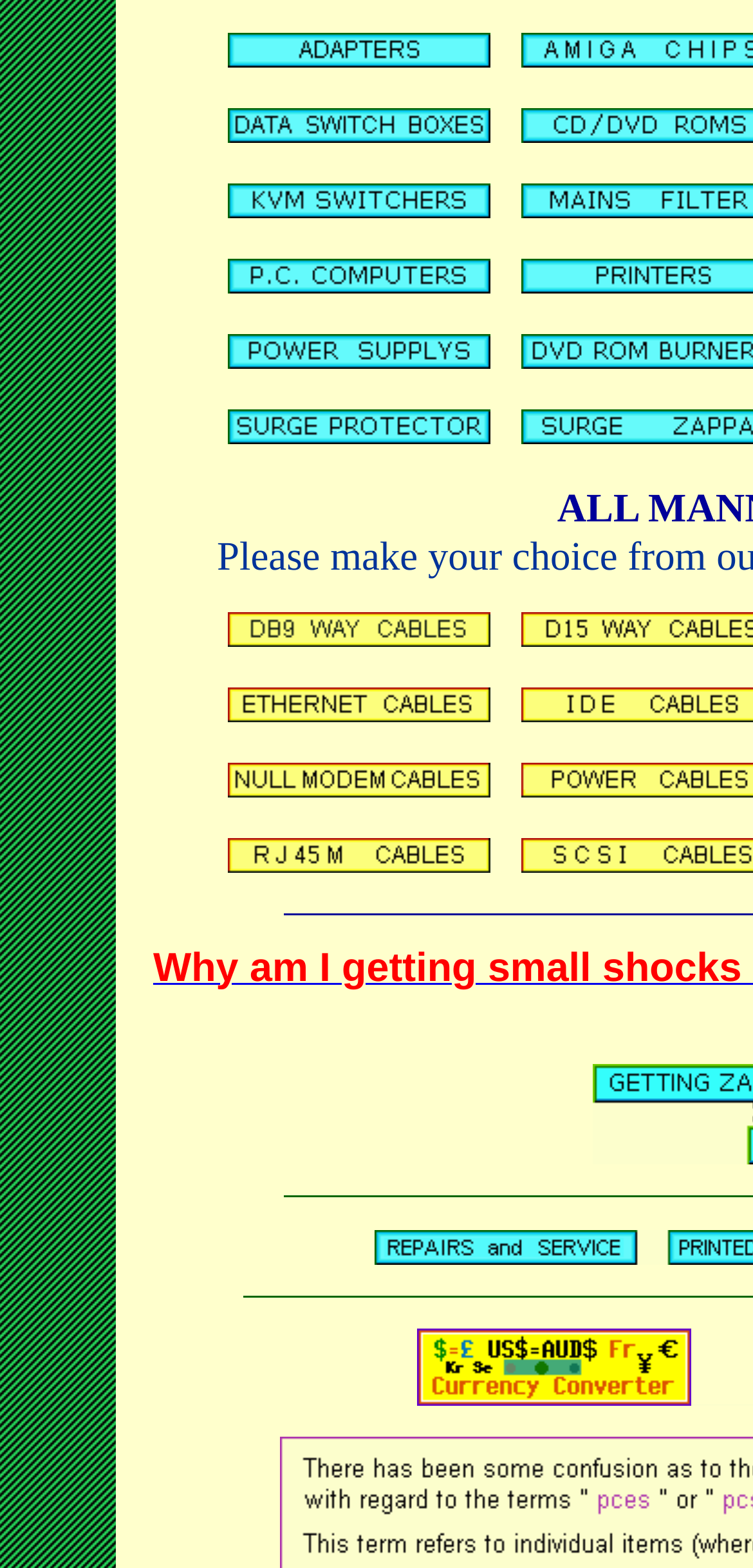Could you determine the bounding box coordinates of the clickable element to complete the instruction: "Visit the Data Switchbox page"? Provide the coordinates as four float numbers between 0 and 1, i.e., [left, top, right, bottom].

[0.303, 0.075, 0.651, 0.096]